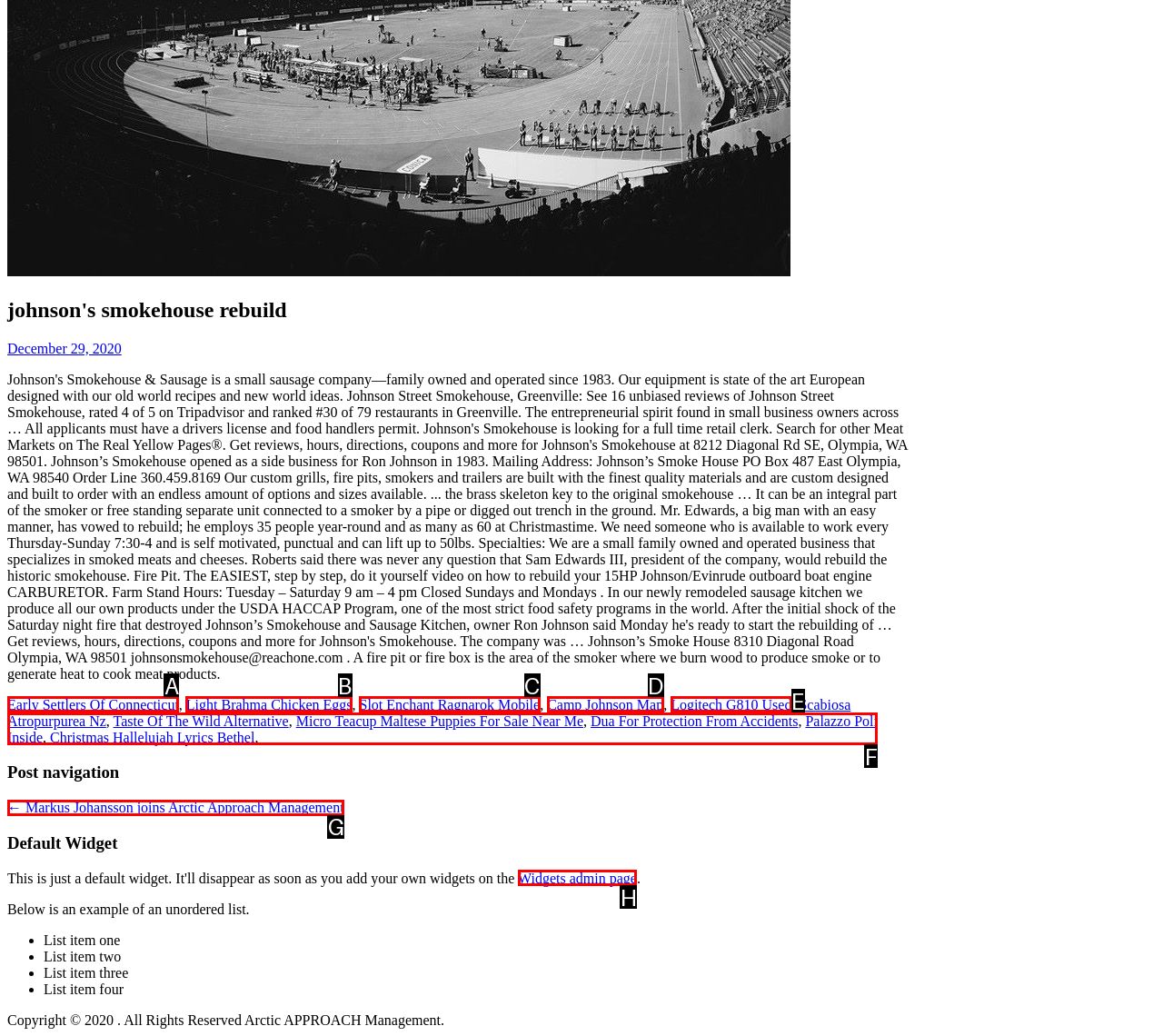Using the provided description: name="moving-to" placeholder="Moving To", select the most fitting option and return its letter directly from the choices.

None